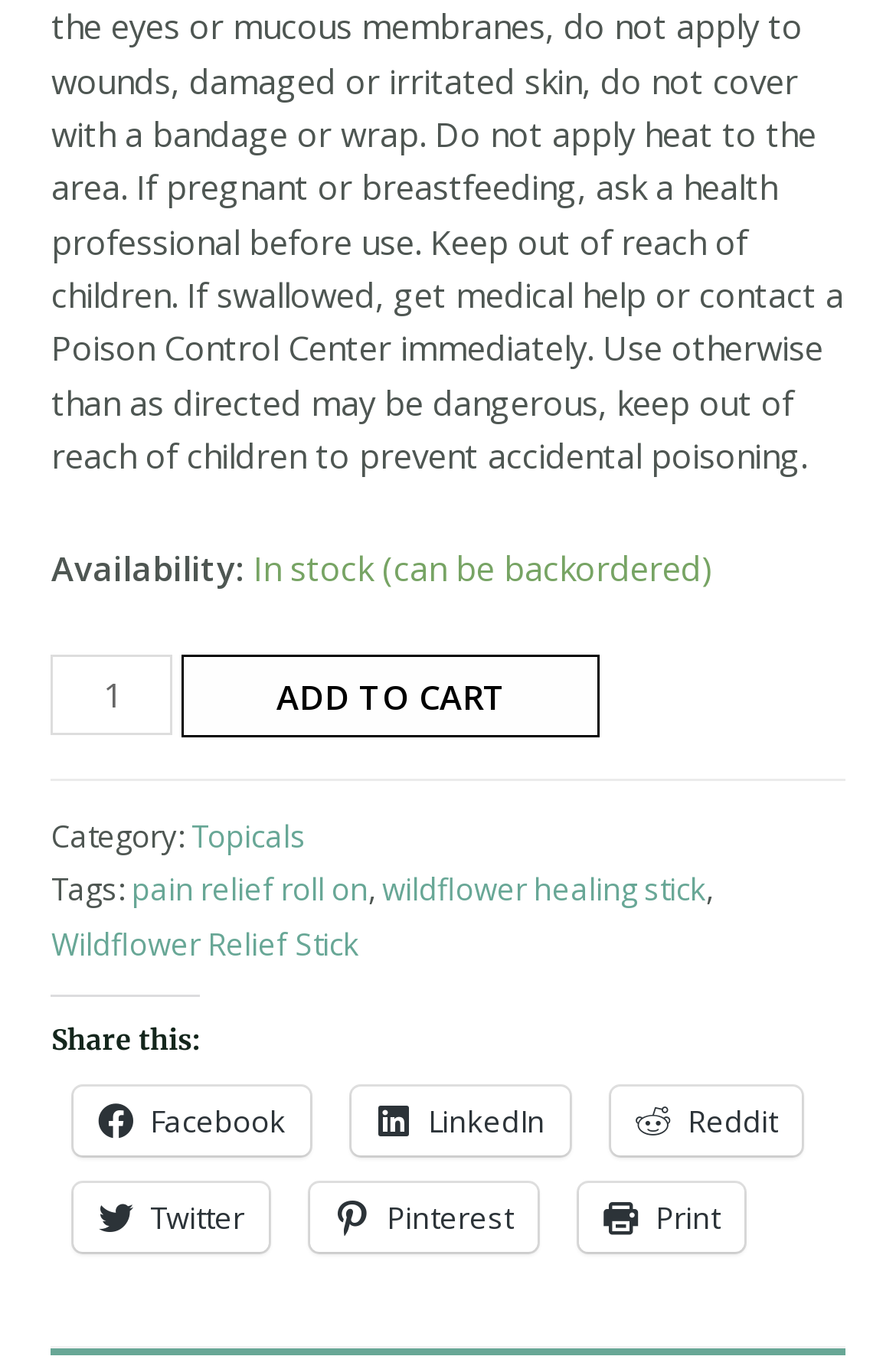Look at the image and write a detailed answer to the question: 
What are the tags associated with the product?

The answer can be found in the 'Tags:' section, which contains links to 'pain relief roll on', 'wildflower healing stick', and 'Wildflower Relief Stick'.